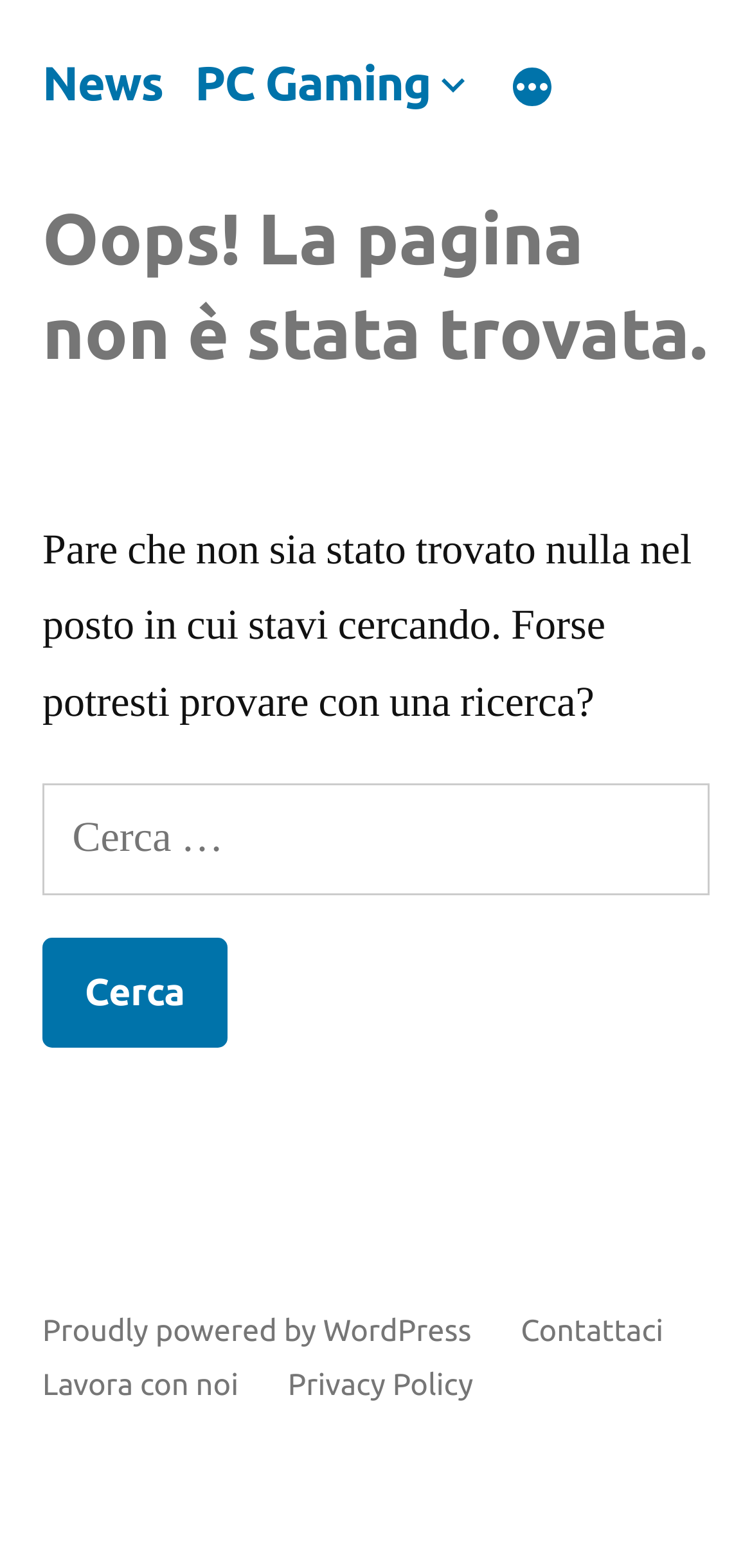Answer the question below using just one word or a short phrase: 
What is the name of the platform powering the website?

WordPress